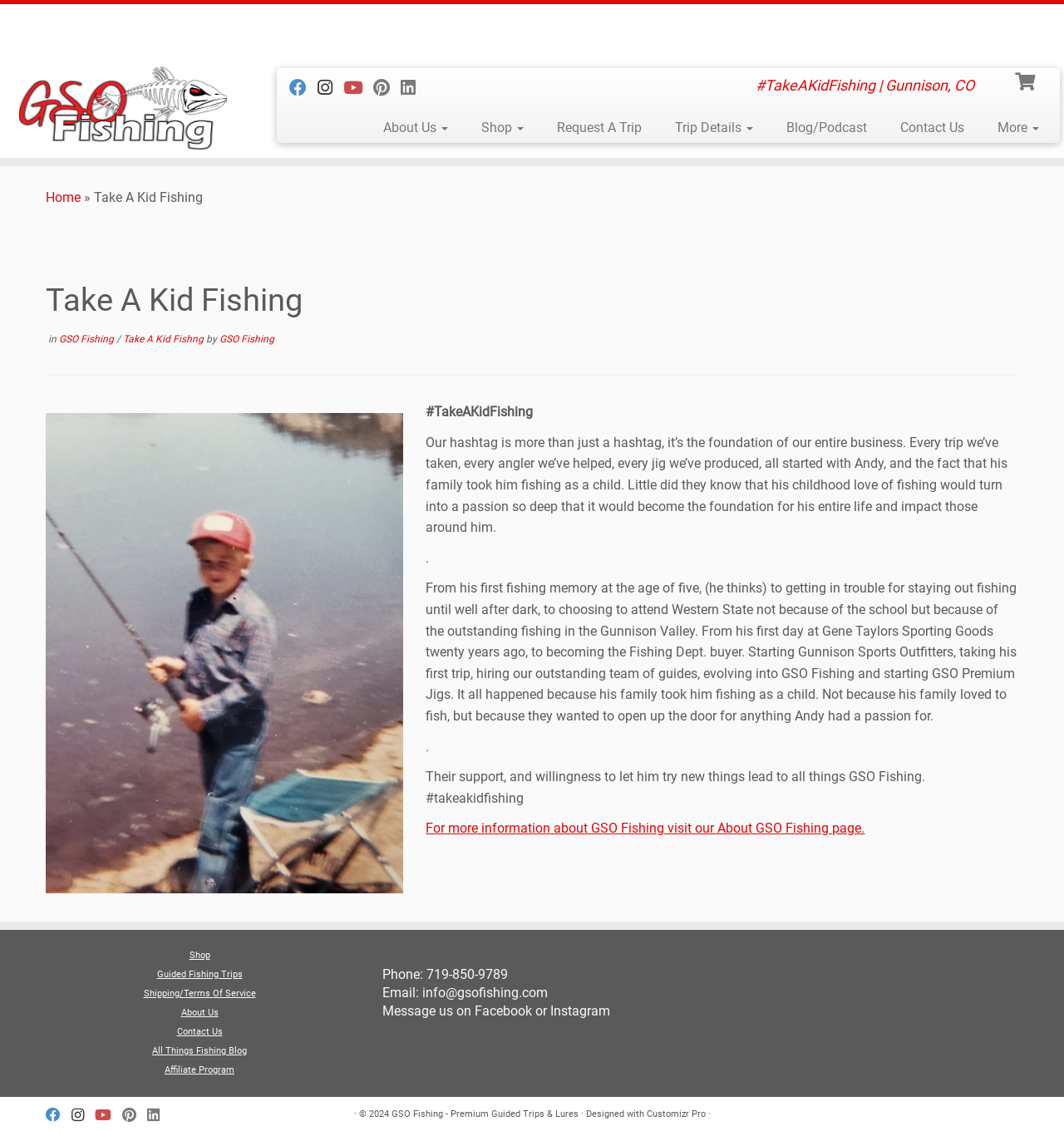Provide the bounding box coordinates, formatted as (top-left x, top-left y, bottom-right x, bottom-right y), with all values being floating point numbers between 0 and 1. Identify the bounding box of the UI element that matches the description: Take A Kid Fishng

[0.116, 0.294, 0.194, 0.305]